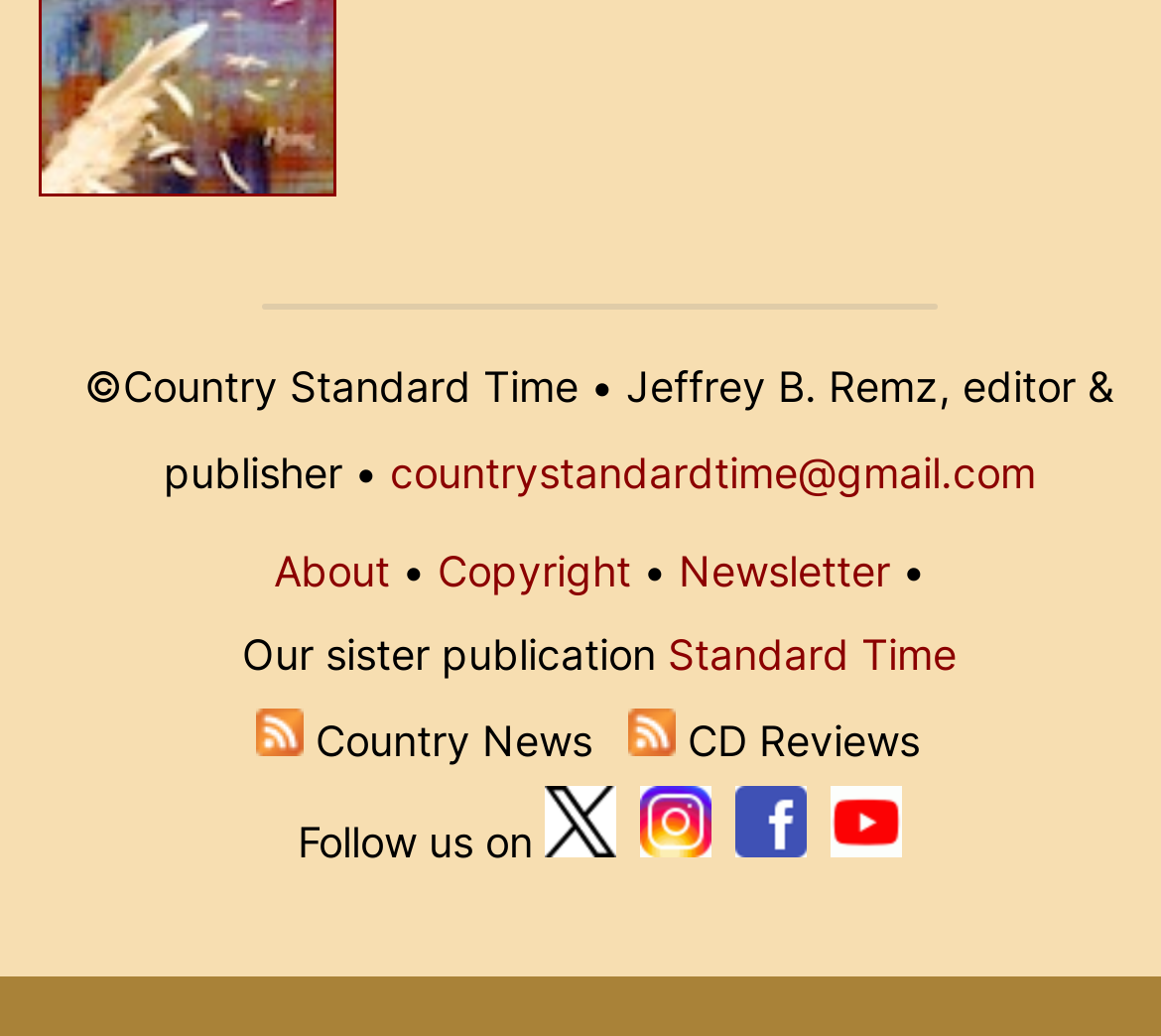Kindly determine the bounding box coordinates for the area that needs to be clicked to execute this instruction: "View Country Standard Time".

[0.575, 0.608, 0.824, 0.656]